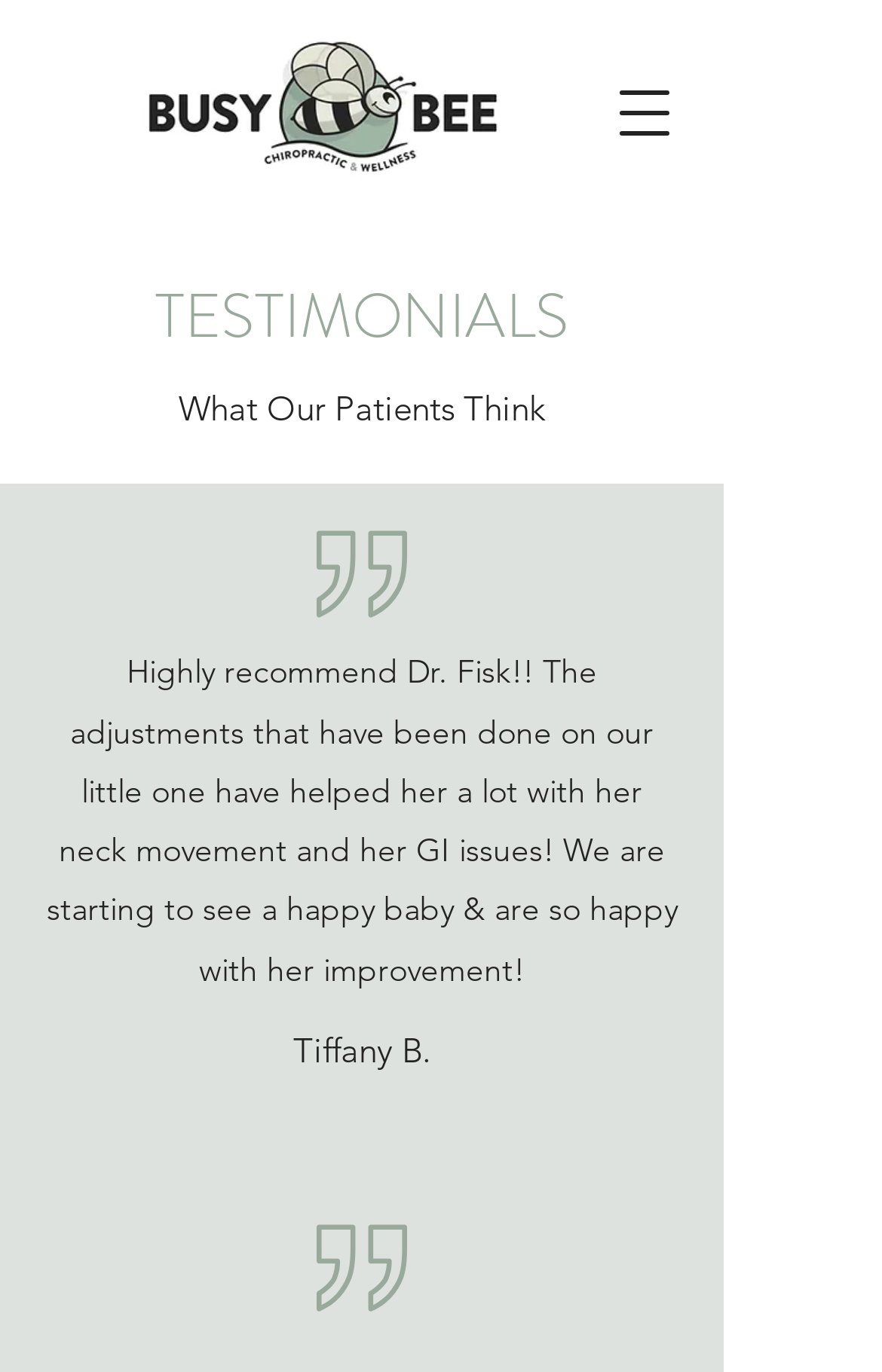Please answer the following question using a single word or phrase: 
What is the format of the image on the page?

jpg